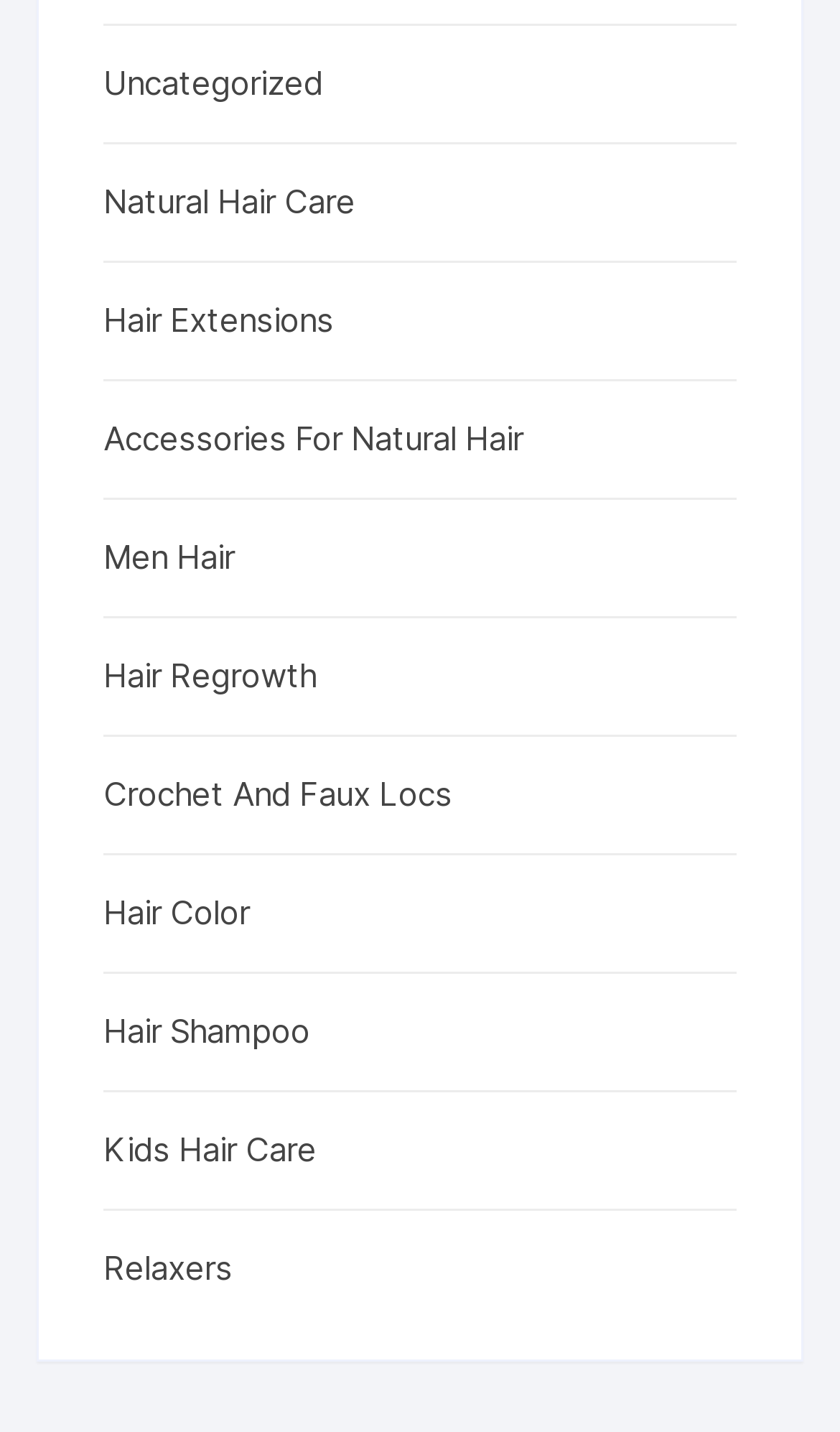Respond to the question with just a single word or phrase: 
Are all hair care categories listed in alphabetical order?

No